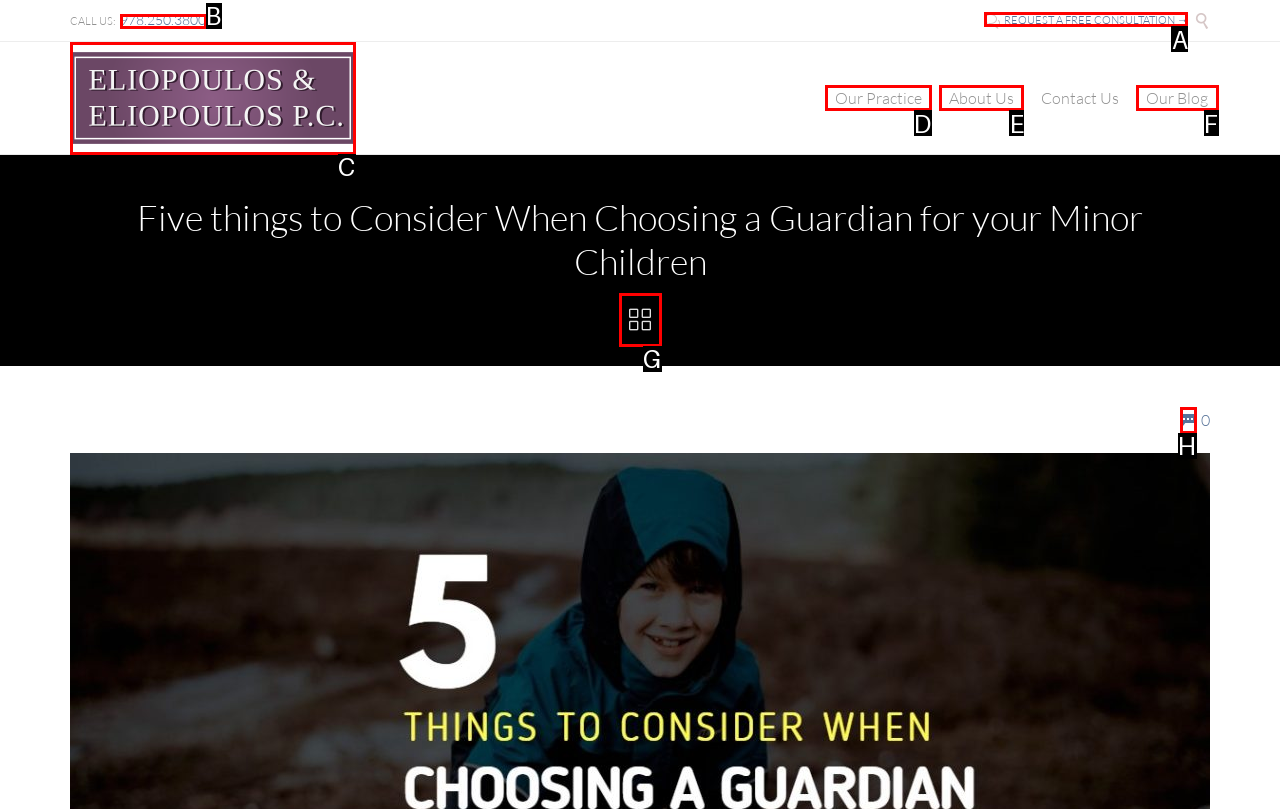Identify which lettered option to click to carry out the task: Request a free consultation. Provide the letter as your answer.

A